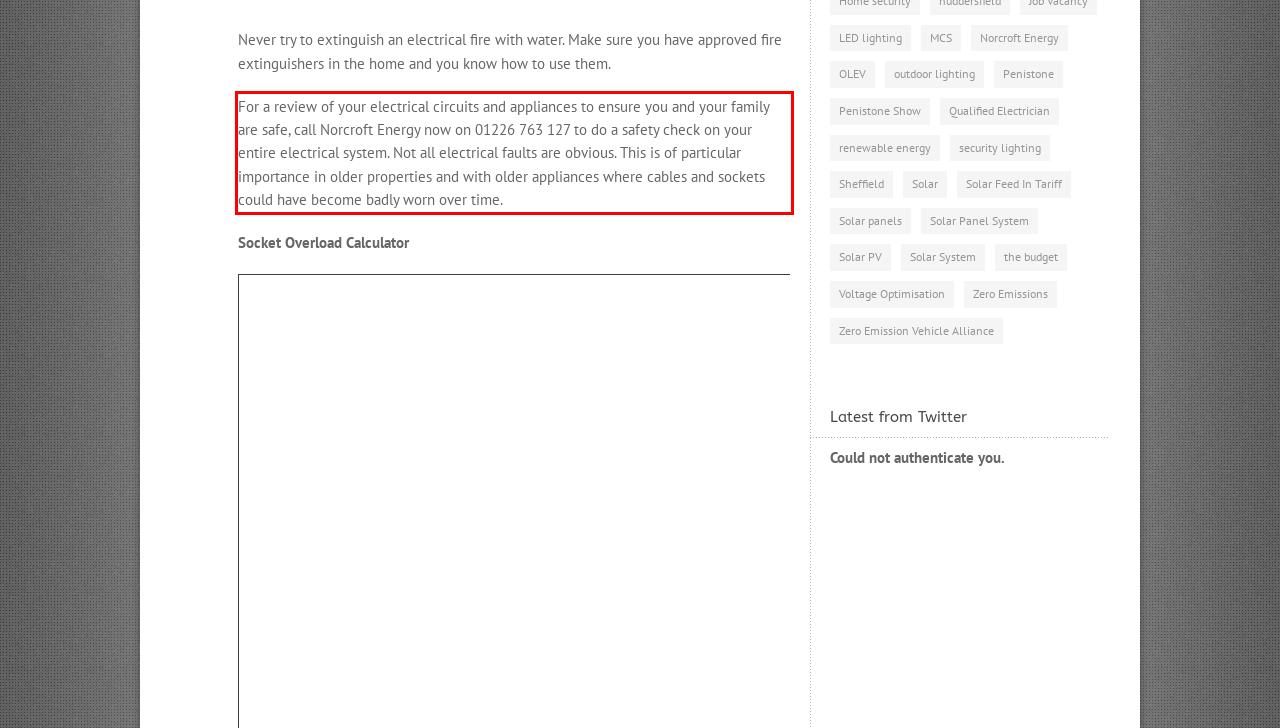Your task is to recognize and extract the text content from the UI element enclosed in the red bounding box on the webpage screenshot.

For a review of your electrical circuits and appliances to ensure you and your family are safe, call Norcroft Energy now on 01226 763 127 to do a safety check on your entire electrical system. Not all electrical faults are obvious. This is of particular importance in older properties and with older appliances where cables and sockets could have become badly worn over time.